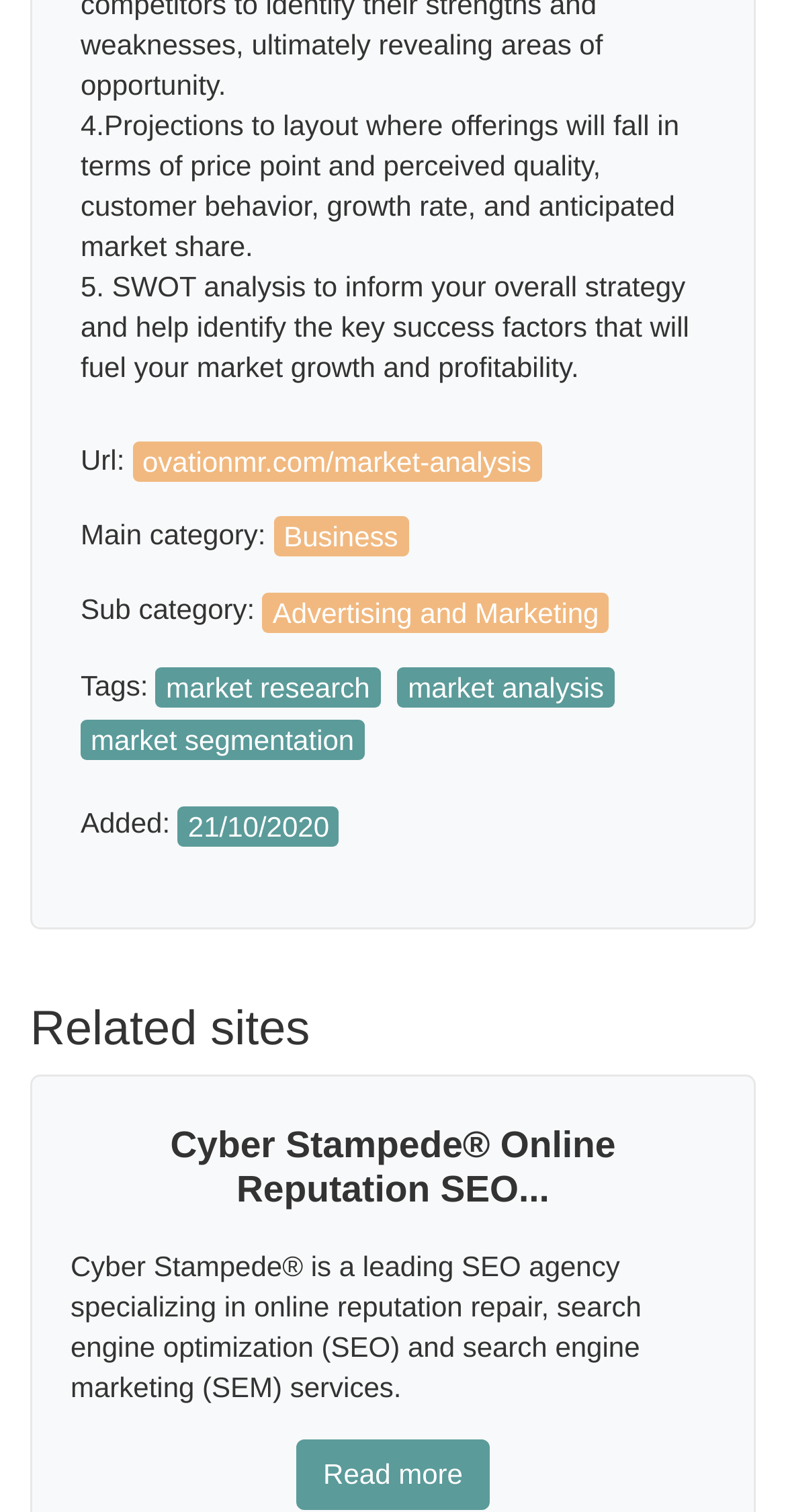Give a one-word or short phrase answer to this question: 
What is the name of the SEO agency mentioned on the webpage?

Cyber Stampede